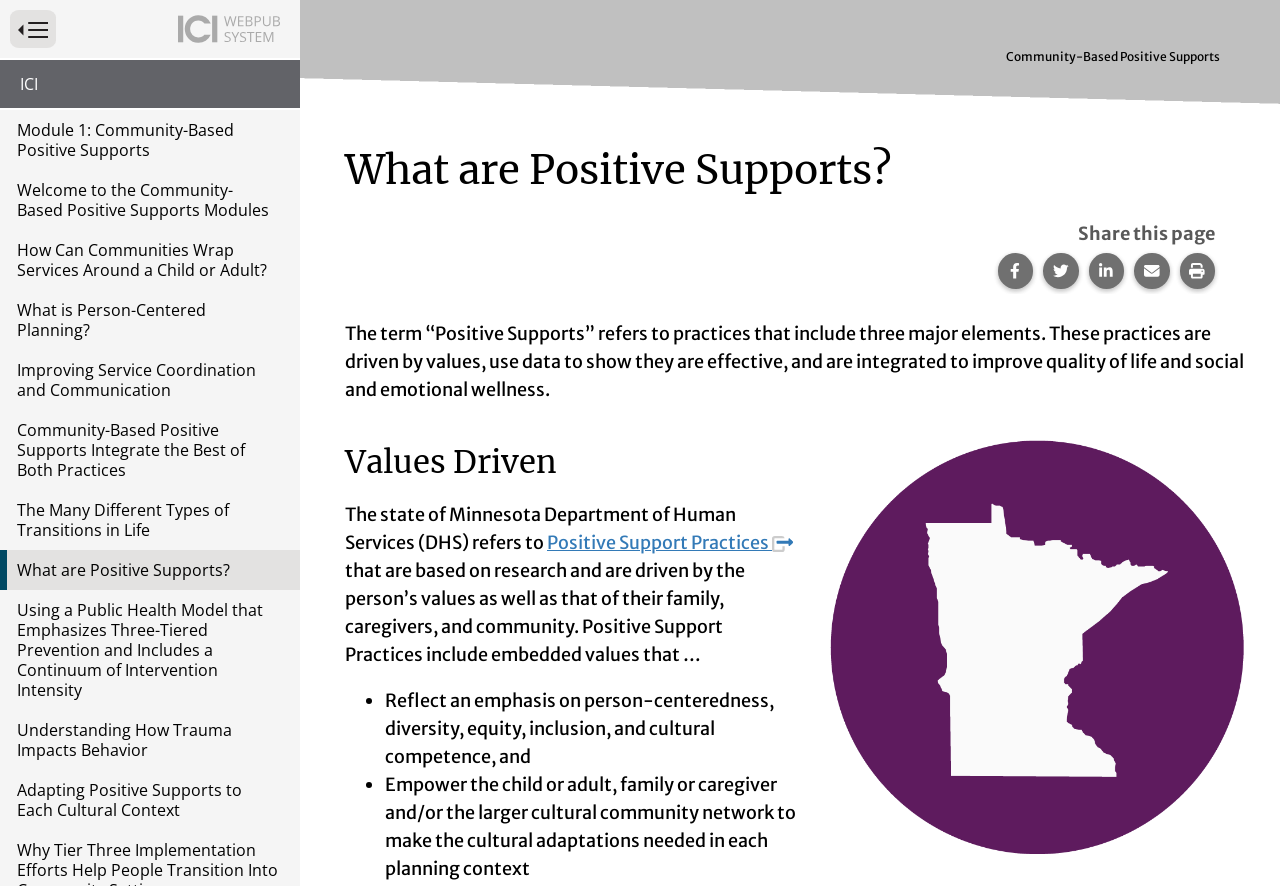Locate the bounding box of the UI element based on this description: "ICI". Provide four float numbers between 0 and 1 as [left, top, right, bottom].

[0.0, 0.068, 0.234, 0.122]